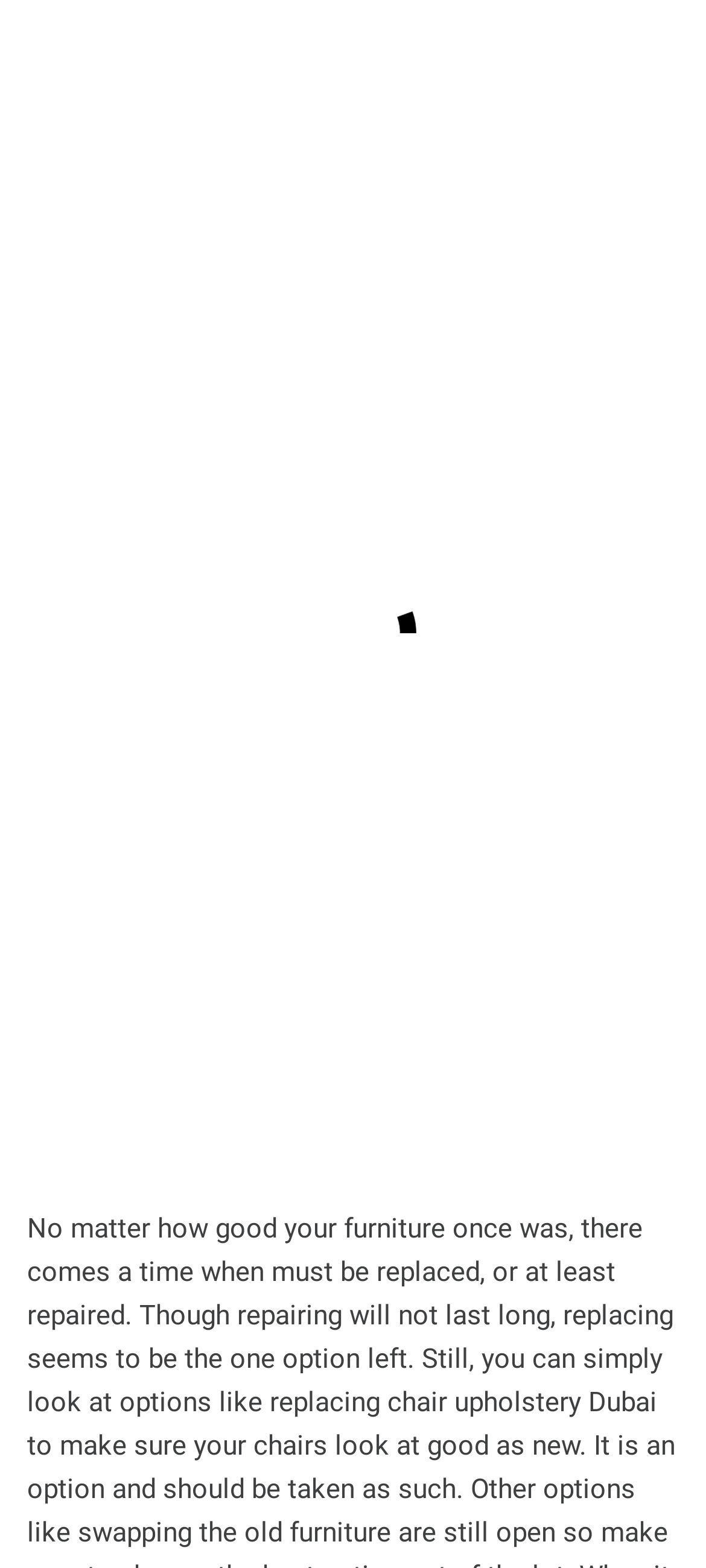When was the article published?
Using the information from the image, provide a comprehensive answer to the question.

The publication date of the article is mentioned as 'AUGUST 9, 2018', which is indicated by the link 'AUGUST 9, 2018' following the 'PUBLISHED ON' static text.